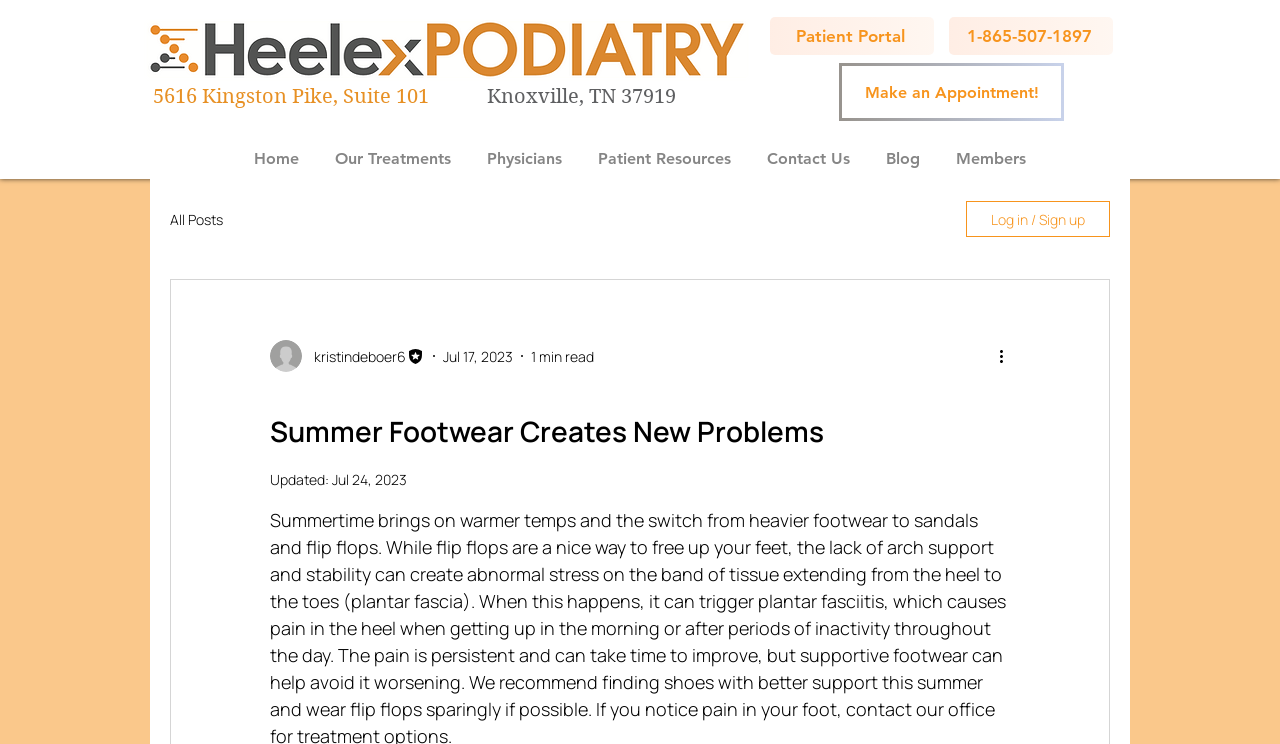Locate the bounding box coordinates of the area to click to fulfill this instruction: "Make an appointment". The bounding box should be presented as four float numbers between 0 and 1, in the order [left, top, right, bottom].

[0.655, 0.085, 0.831, 0.163]